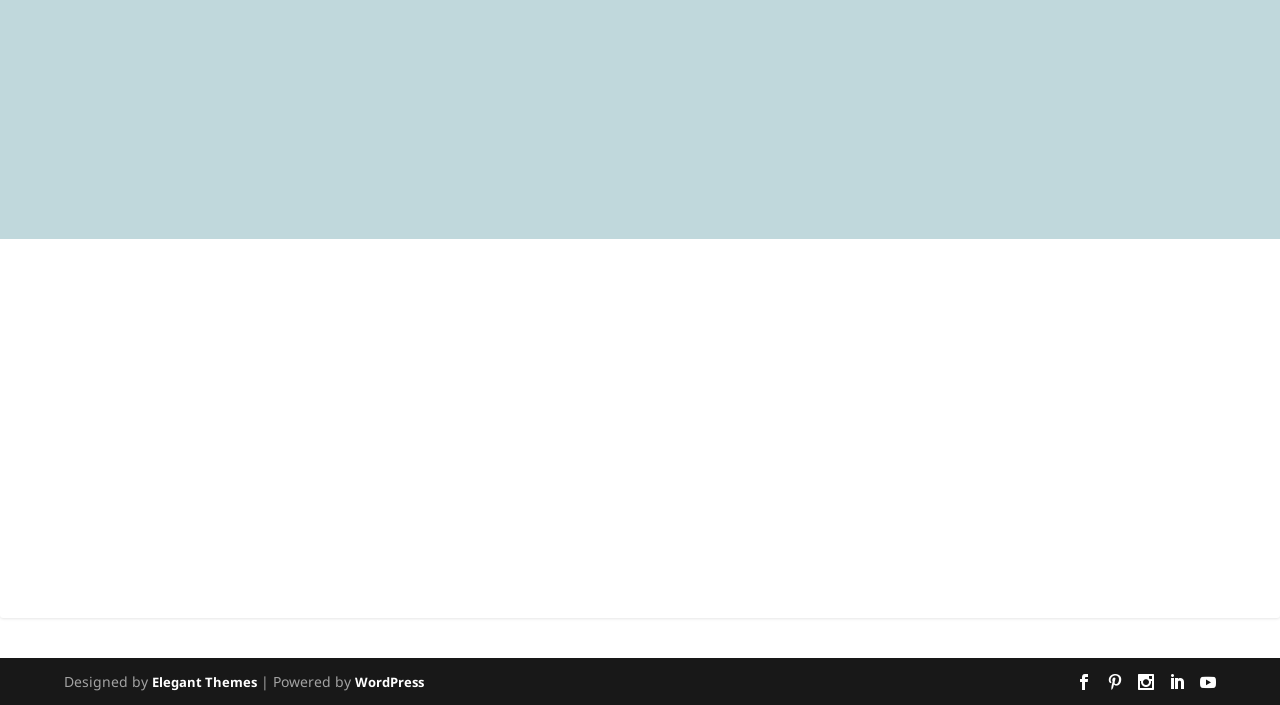What is the relationship between the links at the bottom?
Answer the question using a single word or phrase, according to the image.

Powered by and designed by